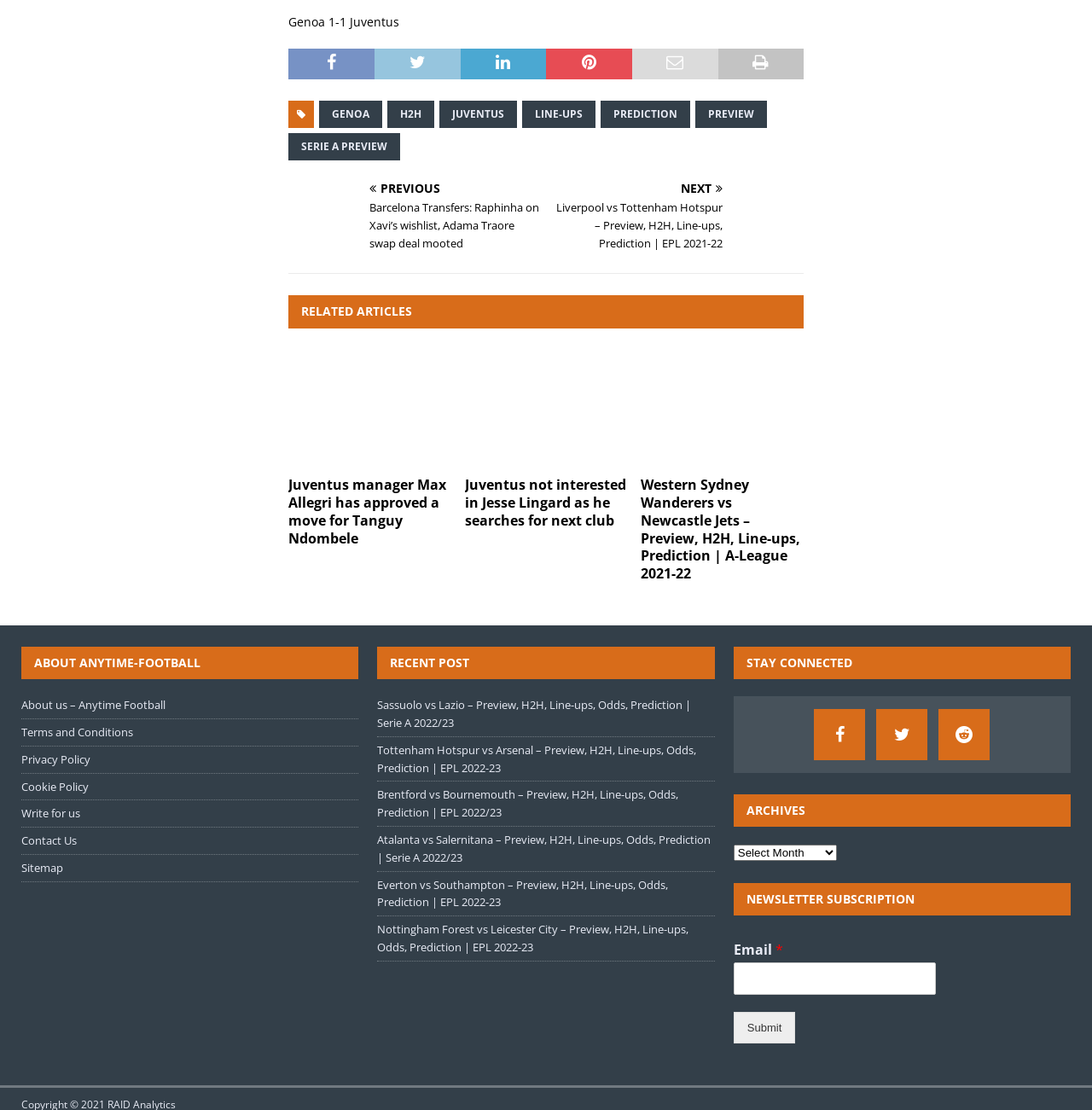Provide your answer in a single word or phrase: 
Which team does Tanguy Ndombele play for?

Tottenham Hotspur